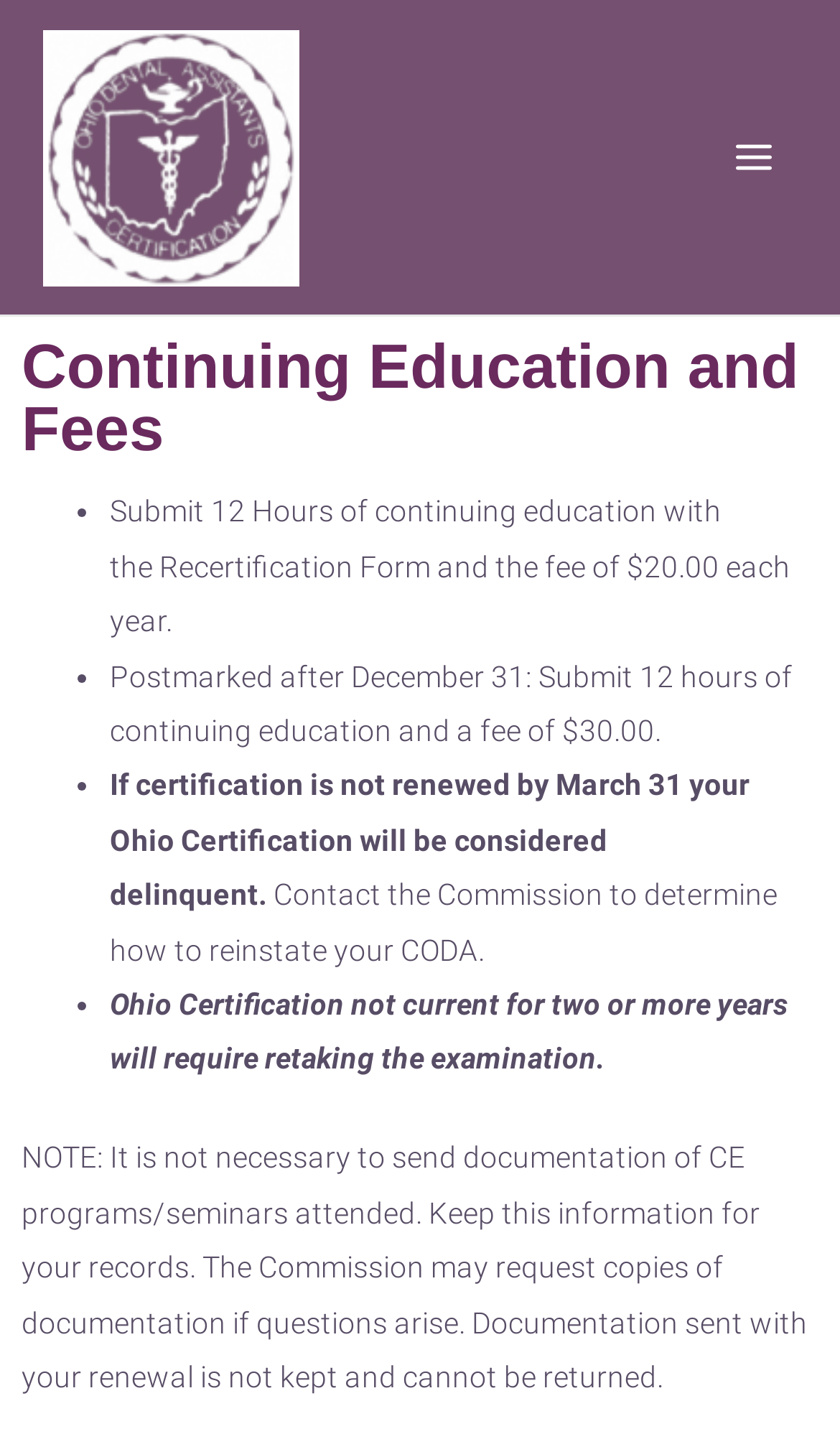Do users need to send documentation of CE programs?
Please craft a detailed and exhaustive response to the question.

The webpage explicitly states that it is not necessary to send documentation of CE programs/seminars attended, and users should keep this information for their records.